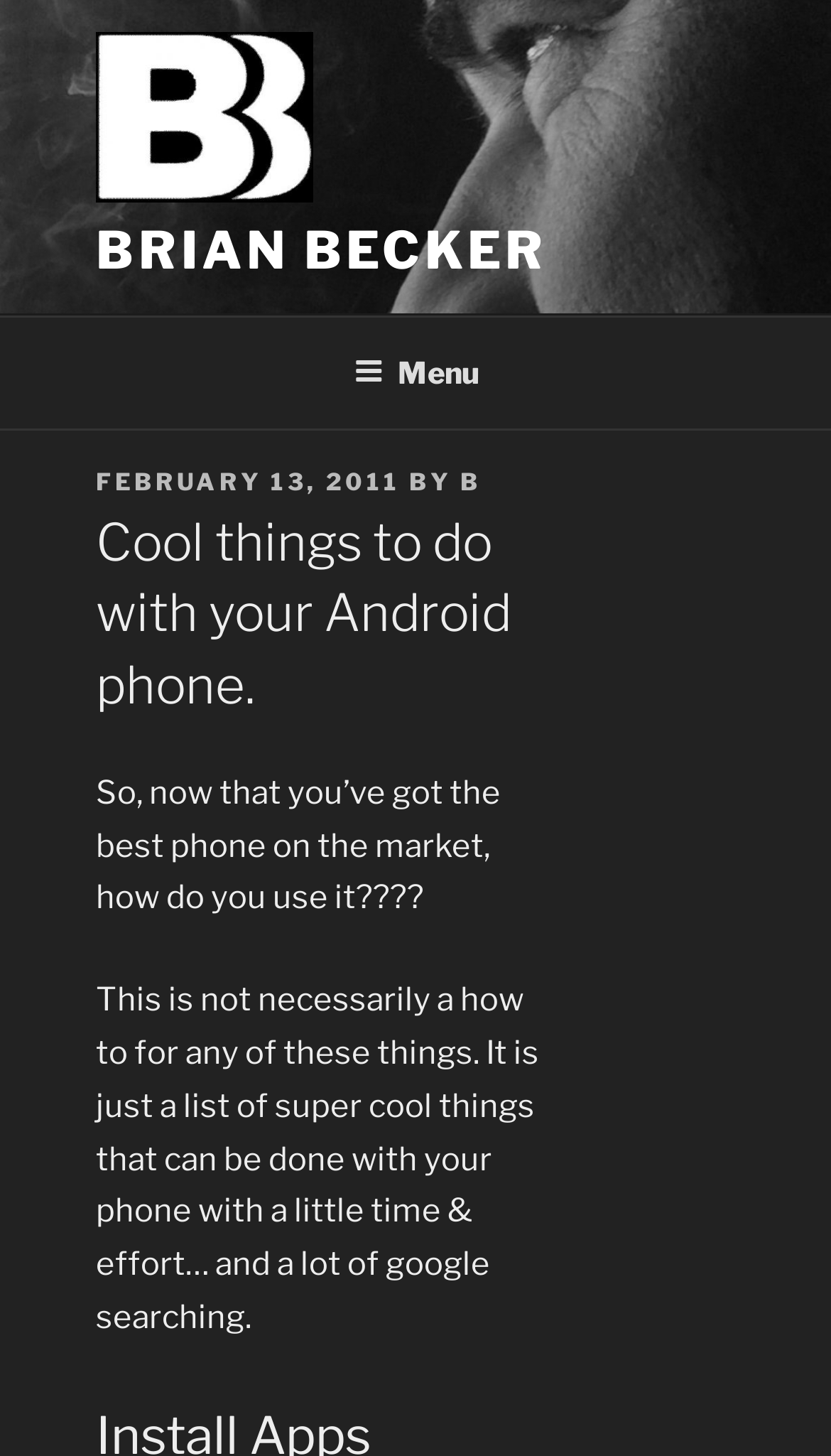Extract the top-level heading from the webpage and provide its text.

Cool things to do with your Android phone.